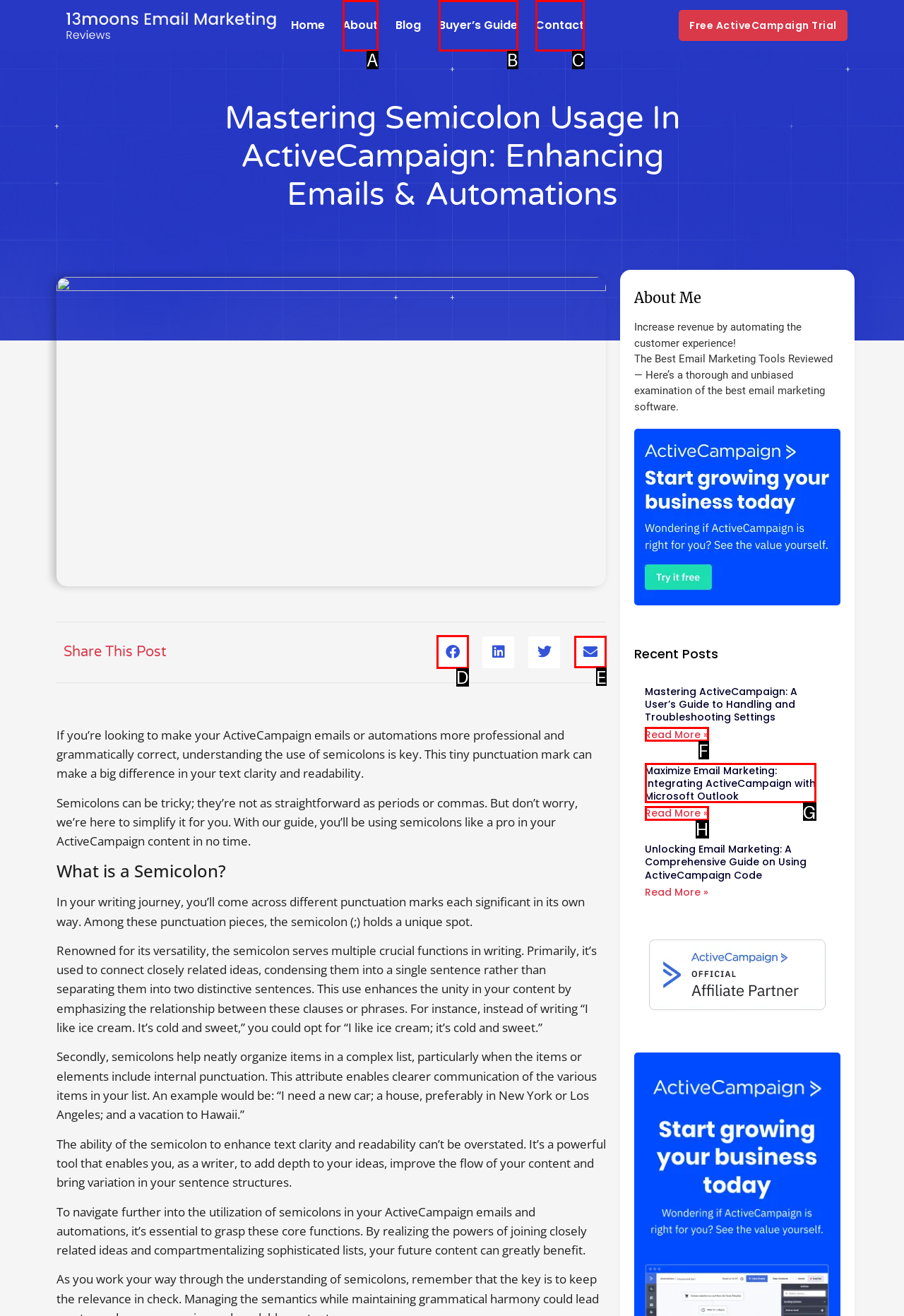Identify the correct option to click in order to accomplish the task: Read 'Disclaimer' Provide your answer with the letter of the selected choice.

None